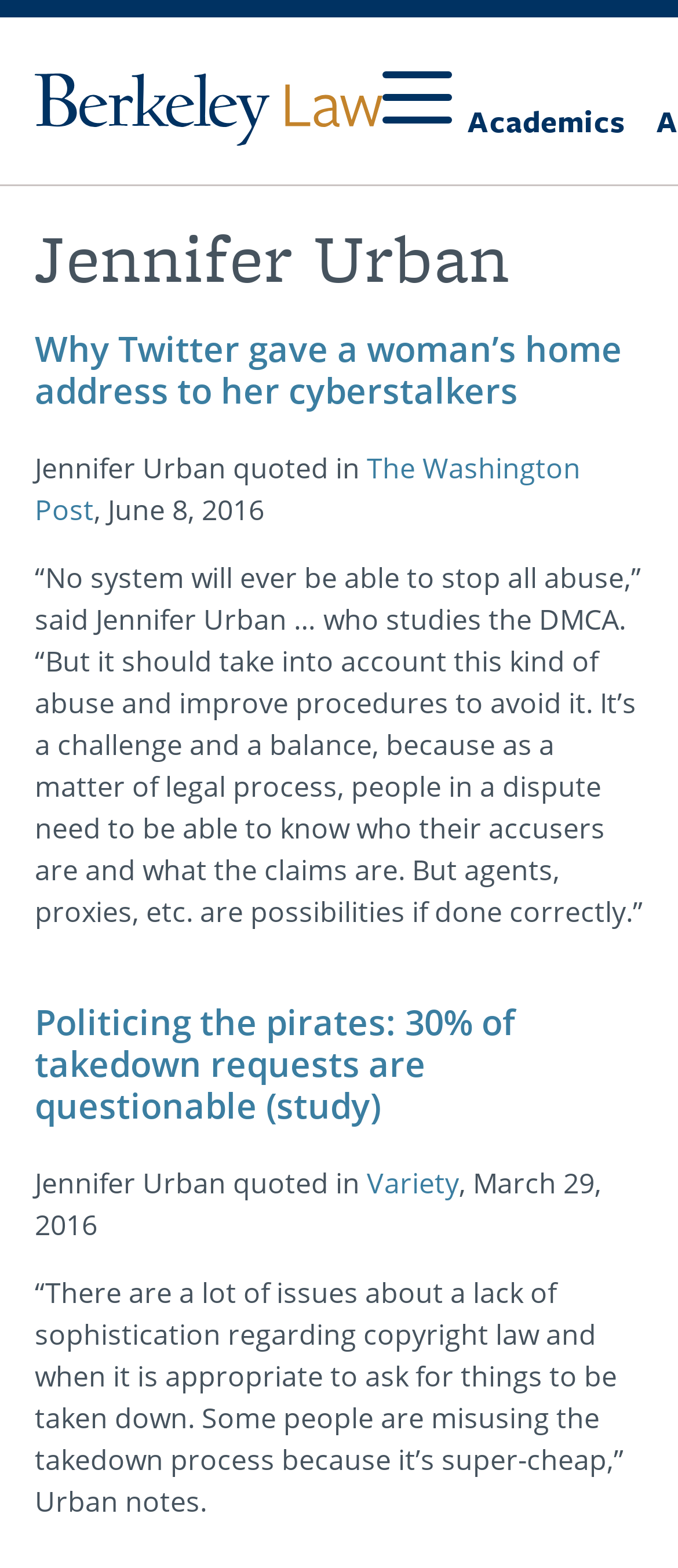Determine the bounding box coordinates of the UI element that matches the following description: "parent_node: Donate aria-label="Open navigation menu"". The coordinates should be four float numbers between 0 and 1 in the format [left, top, right, bottom].

None